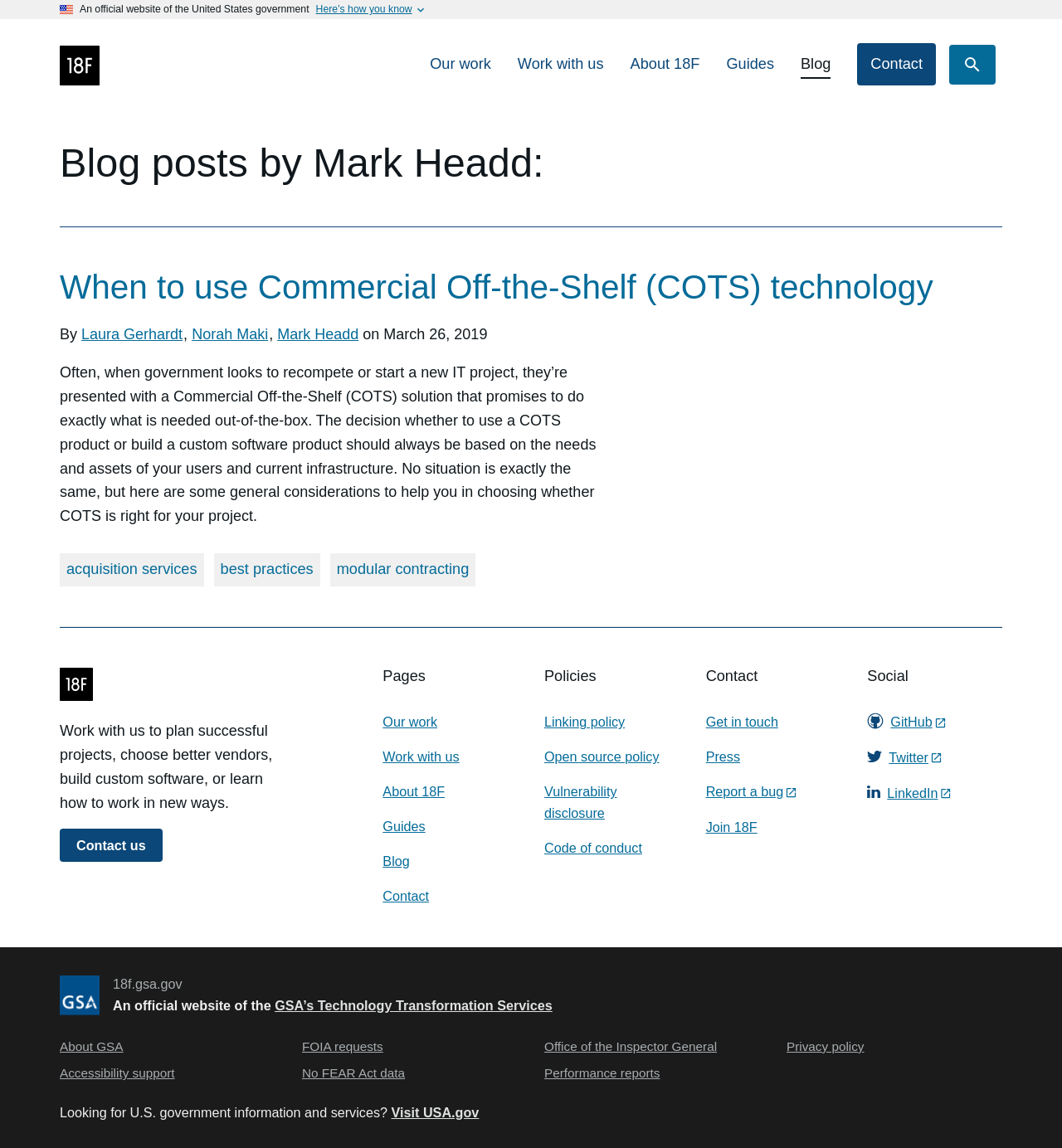Find and specify the bounding box coordinates that correspond to the clickable region for the instruction: "Click the 'Here’s how you know' button".

[0.297, 0.003, 0.388, 0.013]